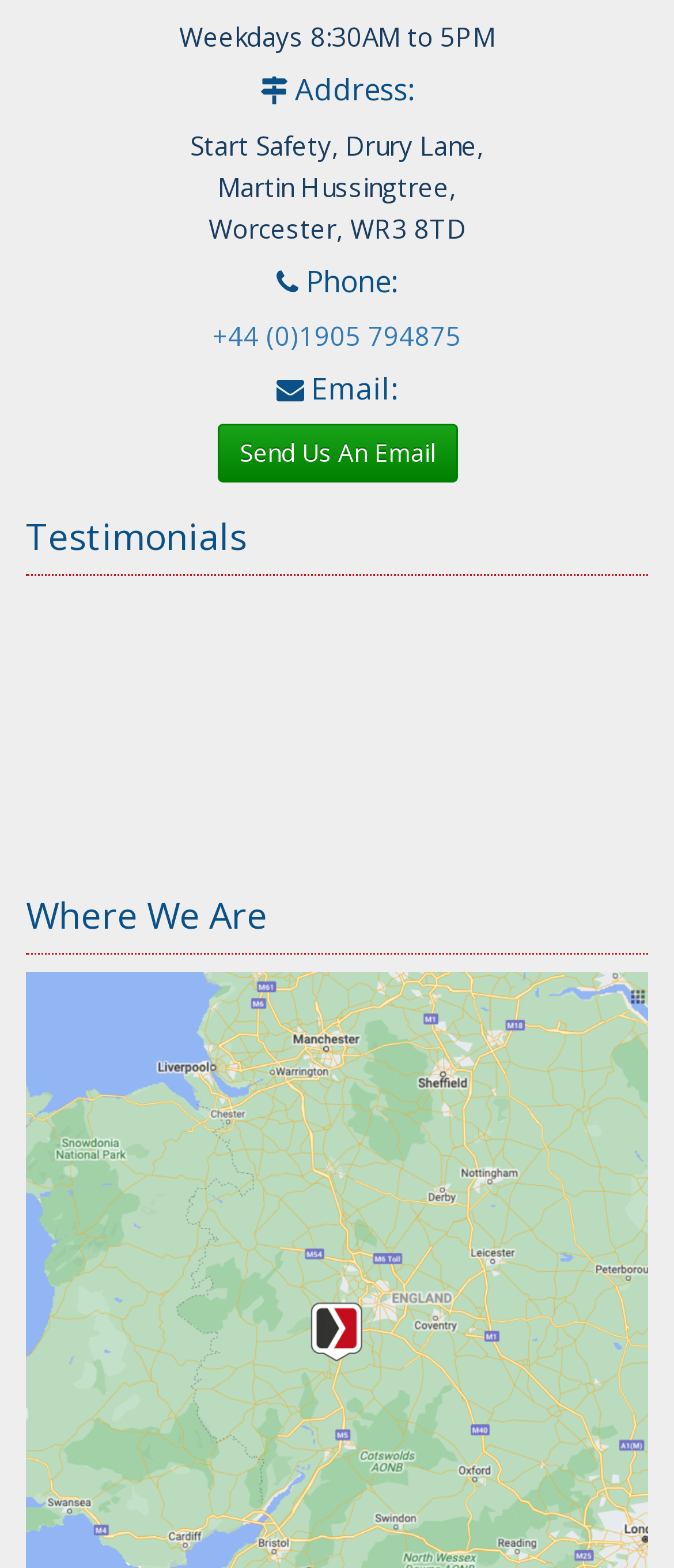Find the bounding box coordinates of the area to click in order to follow the instruction: "Send an email".

[0.322, 0.27, 0.678, 0.308]